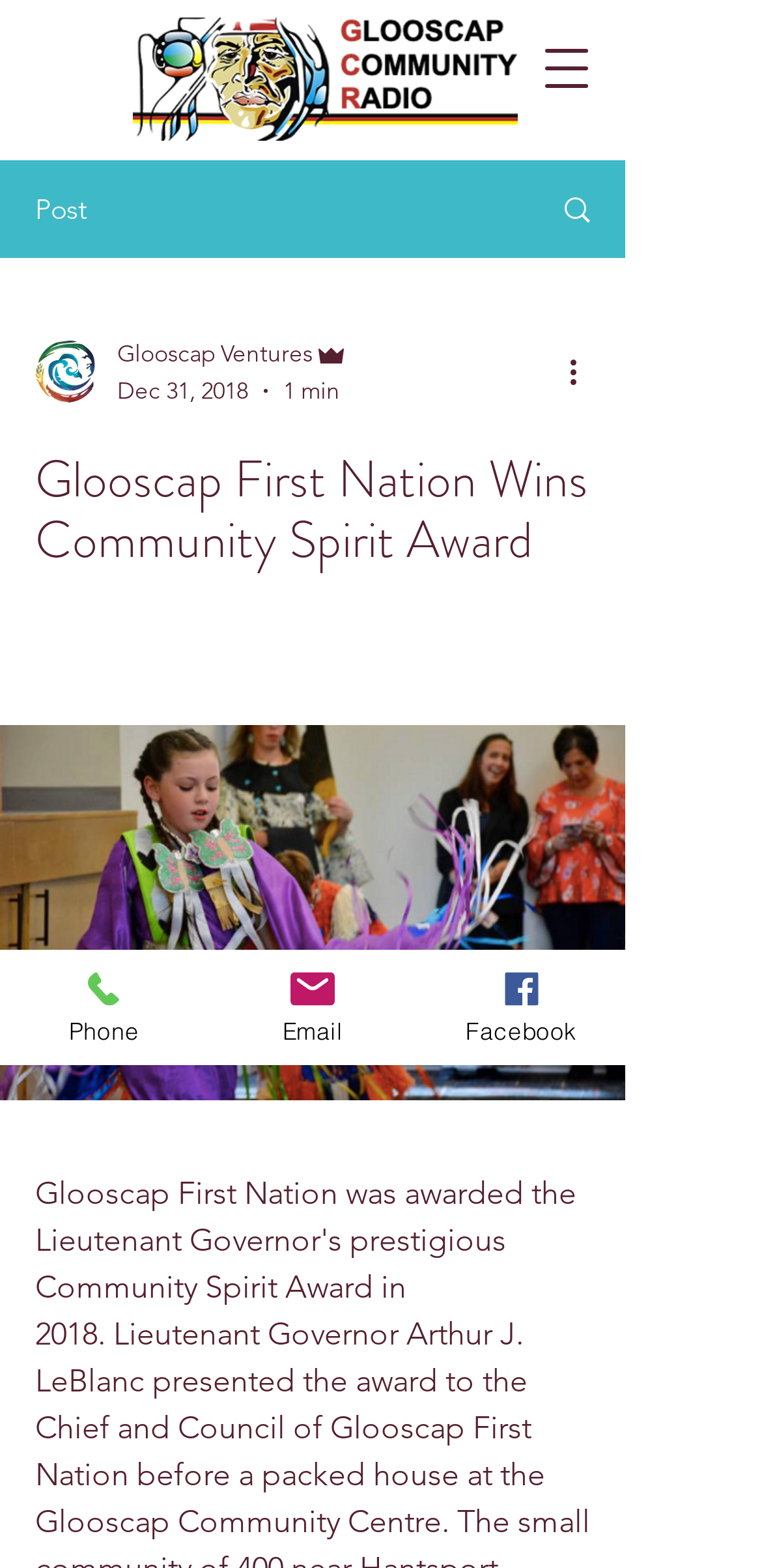Give a one-word or one-phrase response to the question: 
Who presented the award to Glooscap First Nation?

Lieutenant Governor Arthur J. LeBlanc